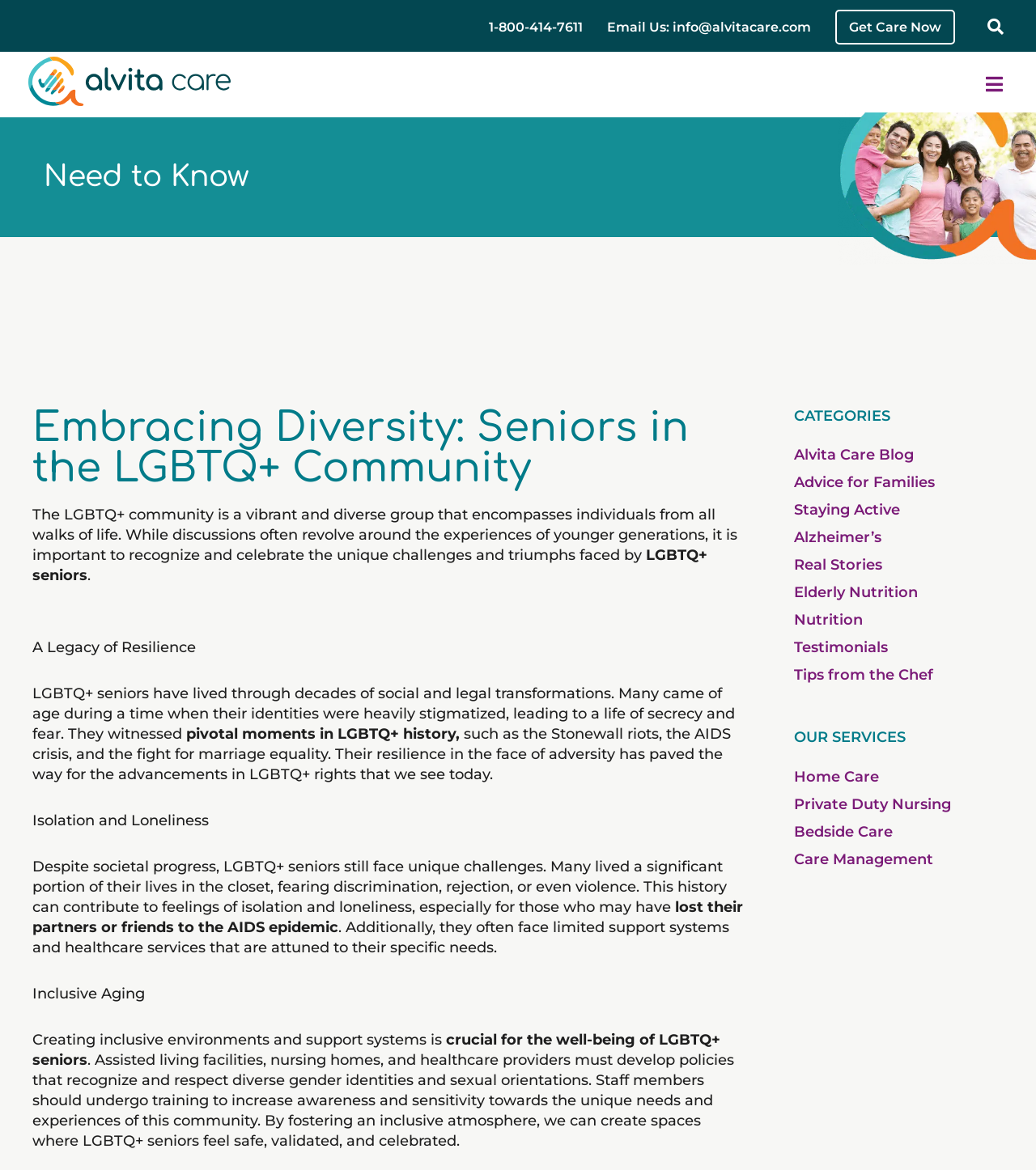Locate the UI element that matches the description Tips from the Chef in the webpage screenshot. Return the bounding box coordinates in the format (top-left x, top-left y, bottom-right x, bottom-right y), with values ranging from 0 to 1.

[0.766, 0.565, 0.965, 0.589]